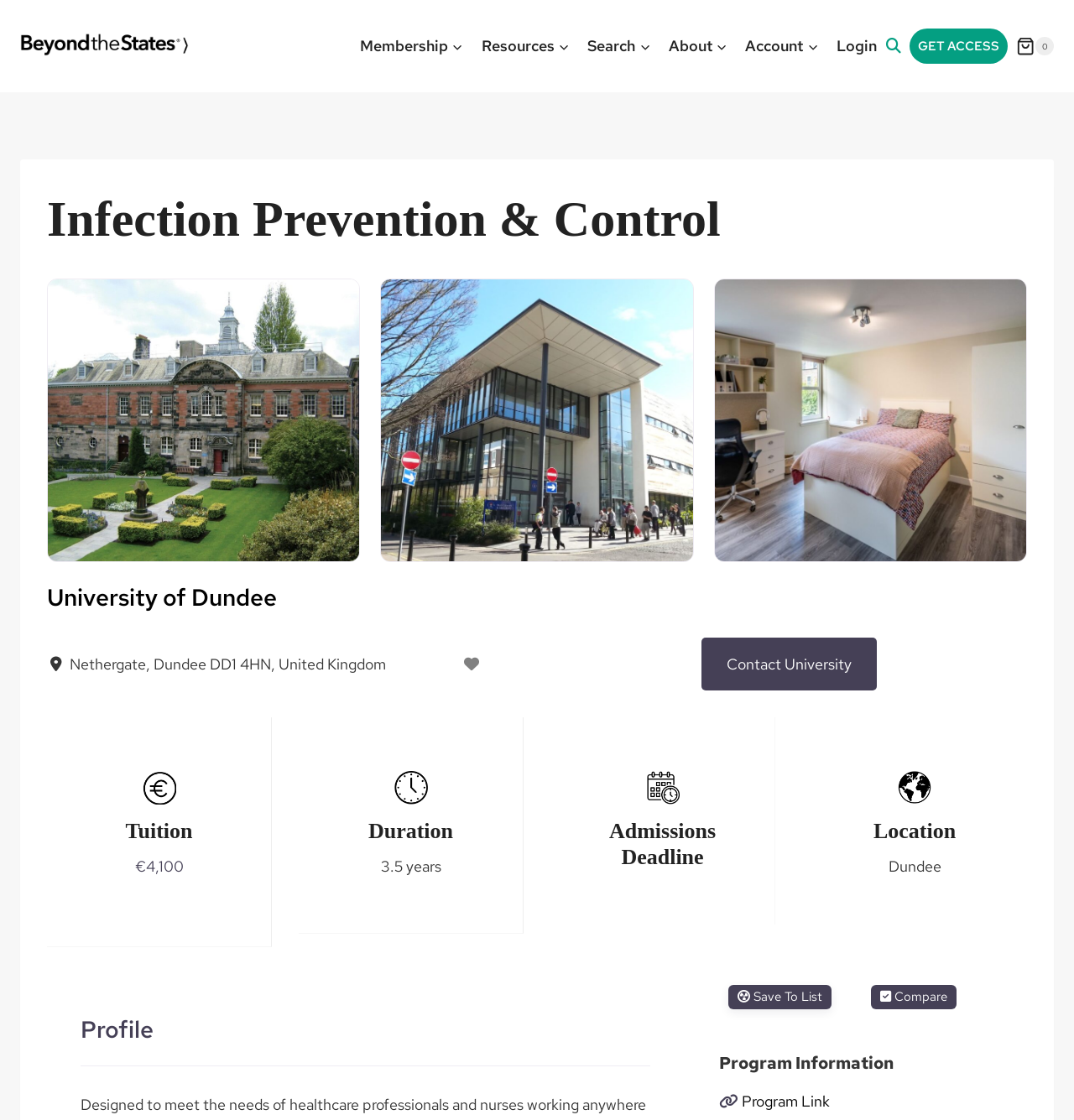Show me the bounding box coordinates of the clickable region to achieve the task as per the instruction: "Click on the 'GET ACCESS' button".

[0.847, 0.025, 0.938, 0.057]